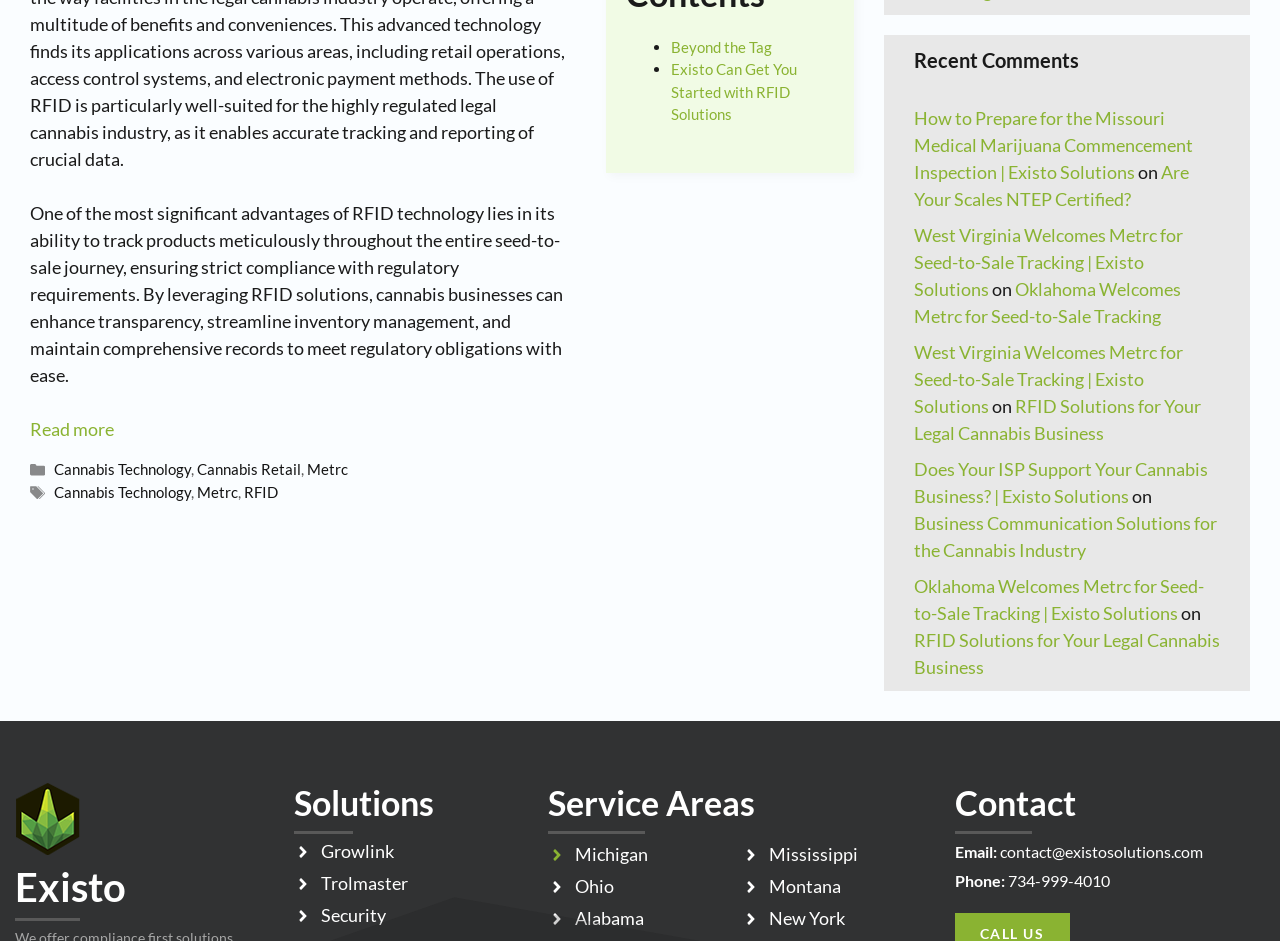Can you determine the bounding box coordinates of the area that needs to be clicked to fulfill the following instruction: "Explore RFID solutions for your legal cannabis business"?

[0.714, 0.42, 0.938, 0.472]